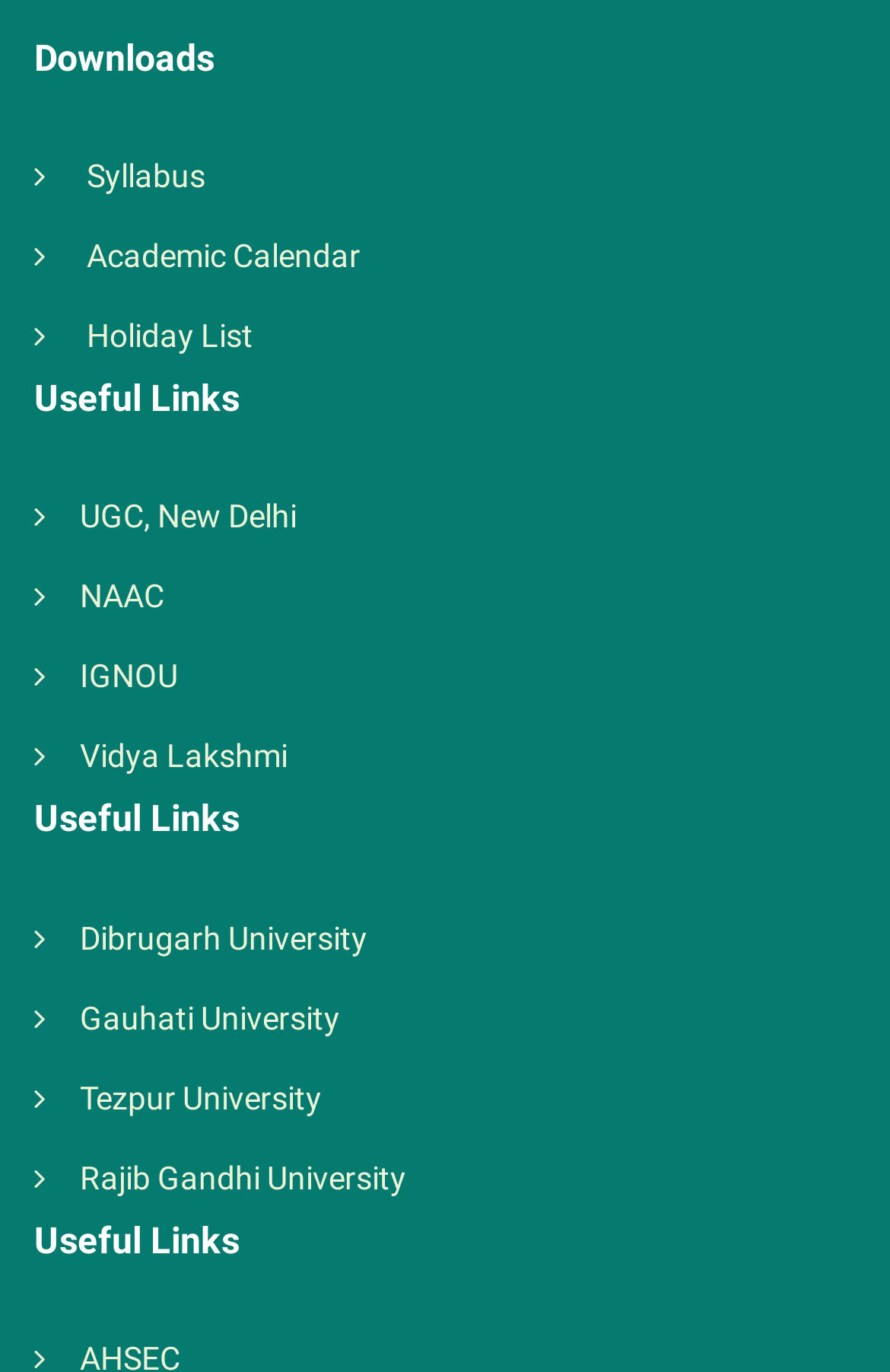Show me the bounding box coordinates of the clickable region to achieve the task as per the instruction: "Visit the home page".

None